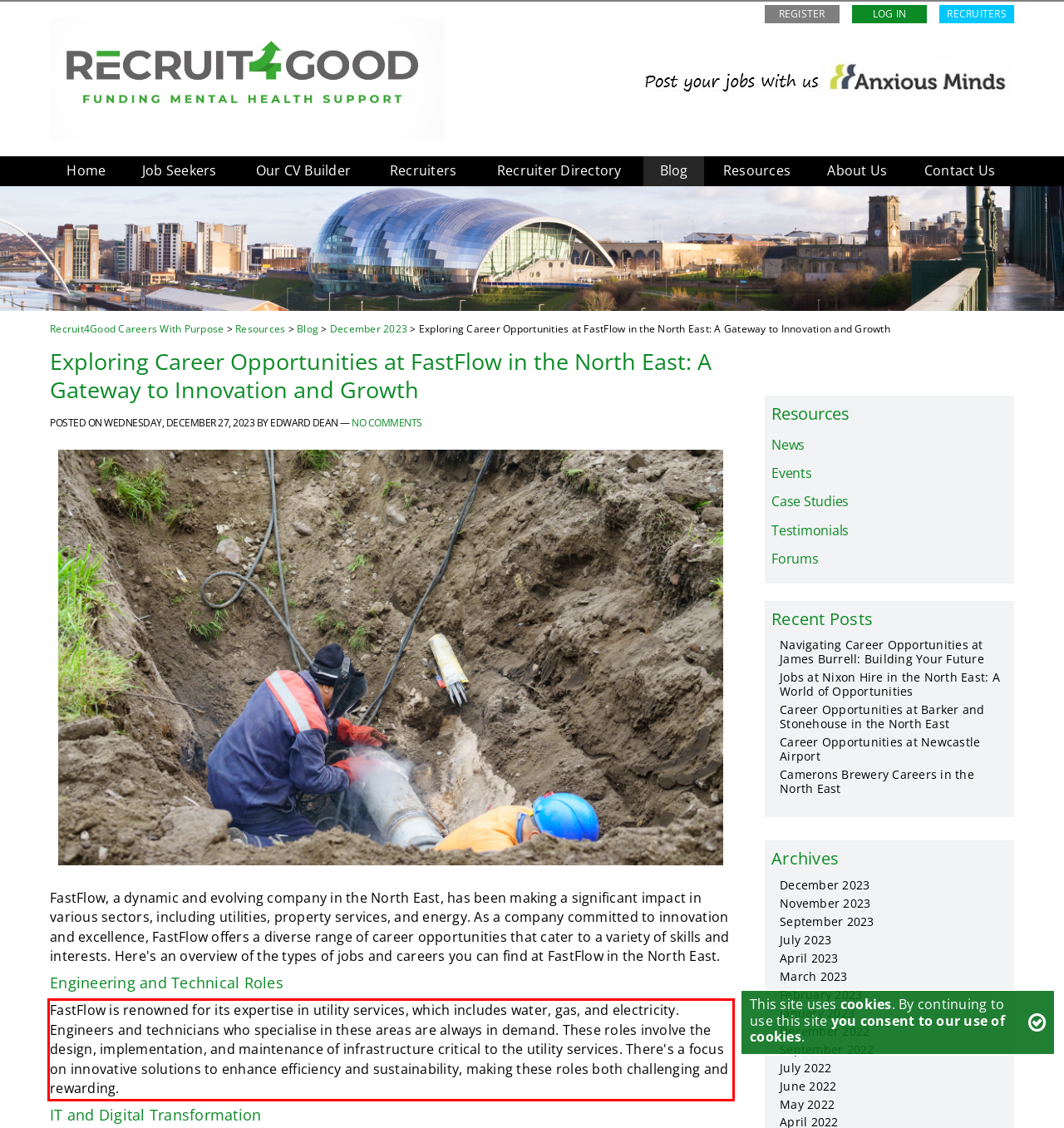Please examine the webpage screenshot containing a red bounding box and use OCR to recognize and output the text inside the red bounding box.

FastFlow is renowned for its expertise in utility services, which includes water, gas, and electricity. Engineers and technicians who specialise in these areas are always in demand. These roles involve the design, implementation, and maintenance of infrastructure critical to the utility services. There's a focus on innovative solutions to enhance efficiency and sustainability, making these roles both challenging and rewarding.